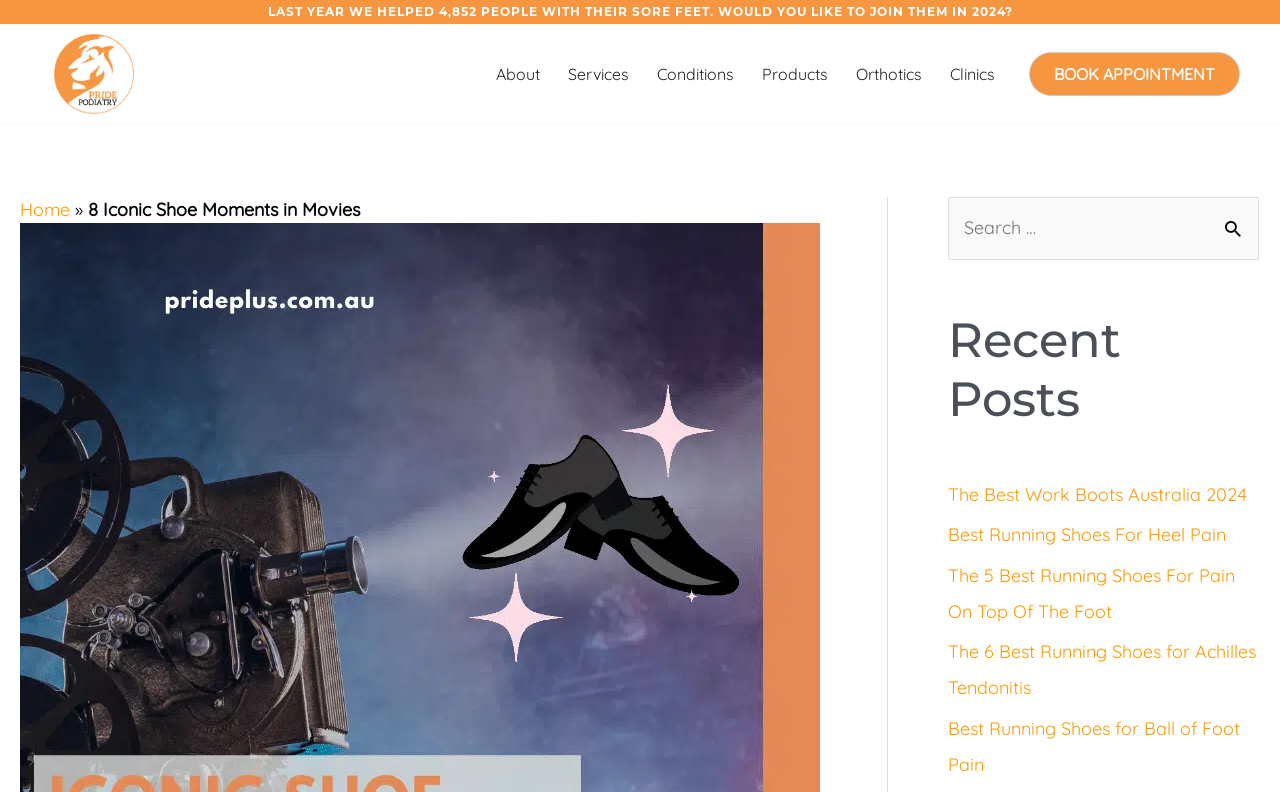How many navigation links are there?
Please respond to the question with a detailed and thorough explanation.

I counted the number of links in the navigation section, which are 'About', 'Services', 'Conditions', 'Products', 'Orthotics', 'Clinics', and 'BOOK APPOINTMENT'. There are 7 links in total.